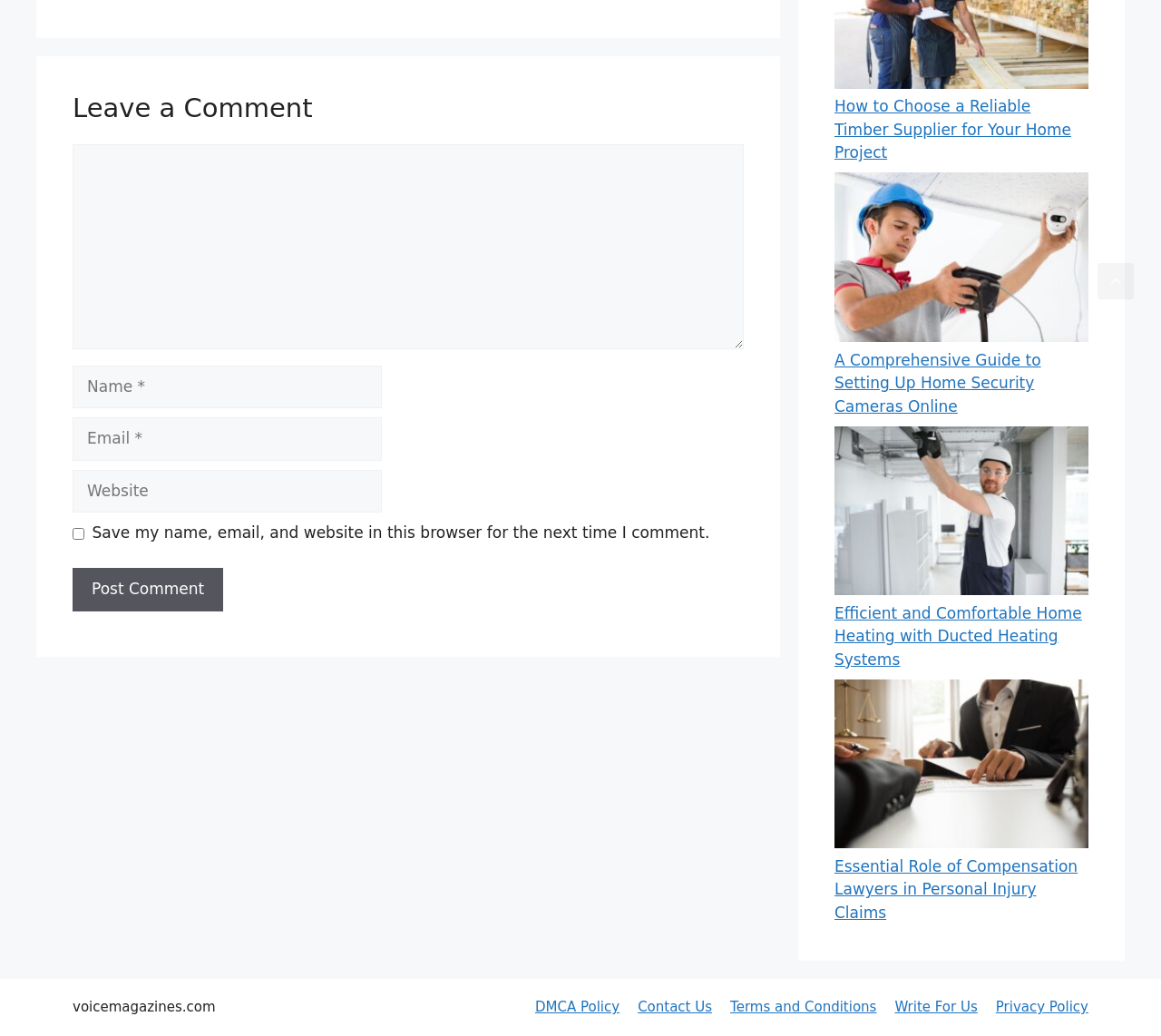Show me the bounding box coordinates of the clickable region to achieve the task as per the instruction: "enter your name".

[0.062, 0.353, 0.329, 0.394]